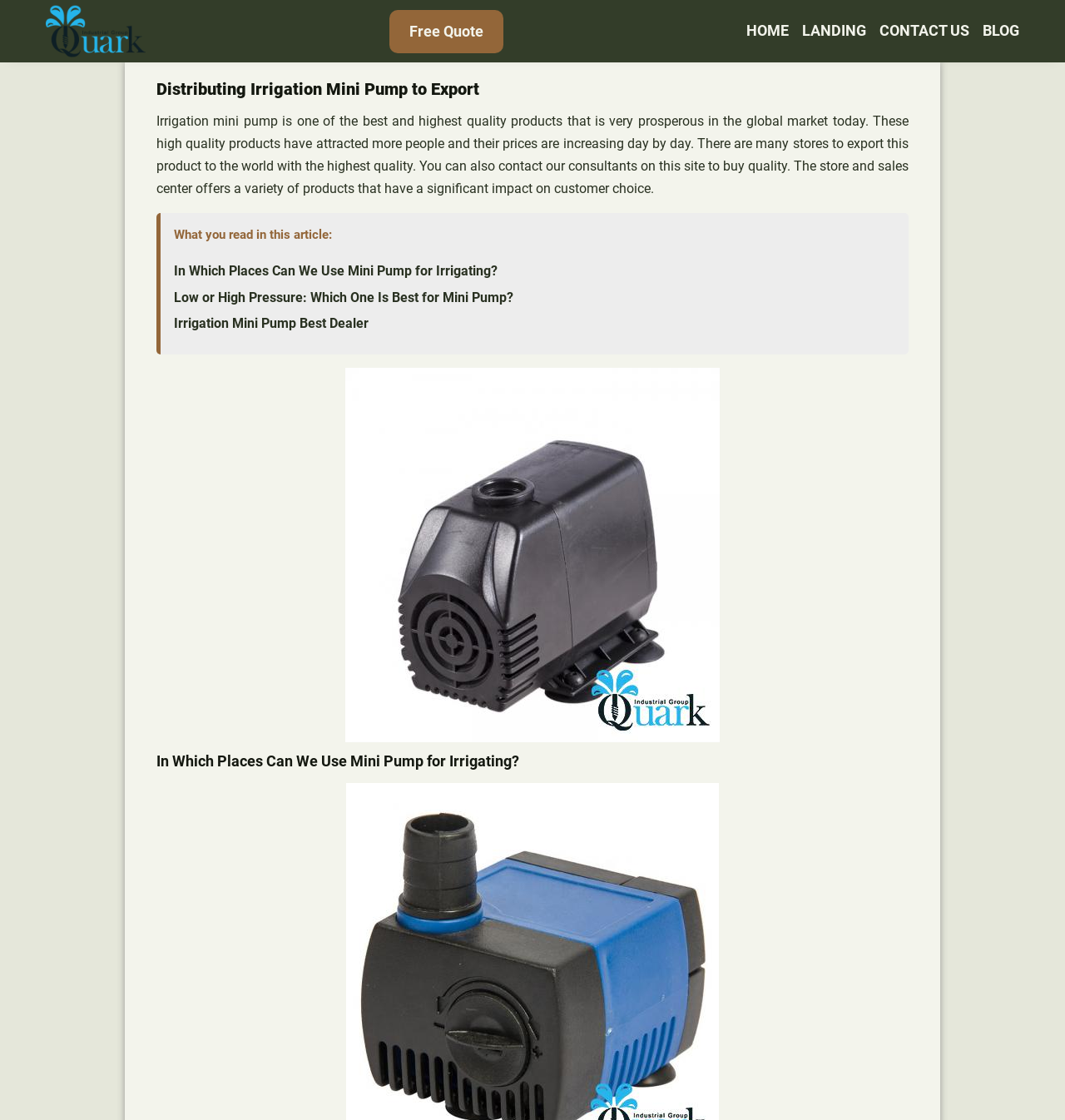Given the element description "alt="waterpumpsco"" in the screenshot, predict the bounding box coordinates of that UI element.

[0.043, 0.004, 0.137, 0.052]